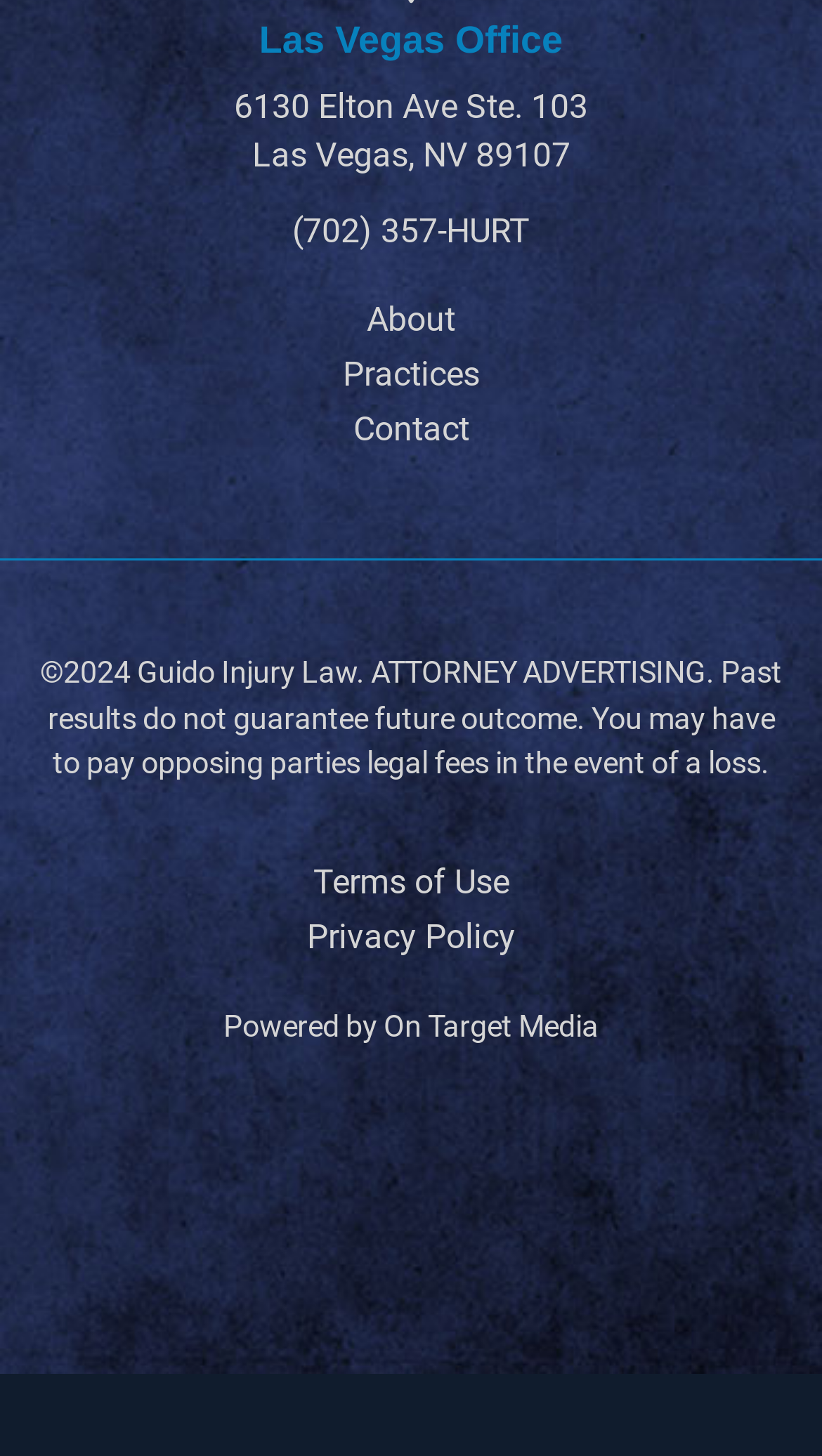Give a one-word or phrase response to the following question: How many links are there at the bottom of the webpage?

4